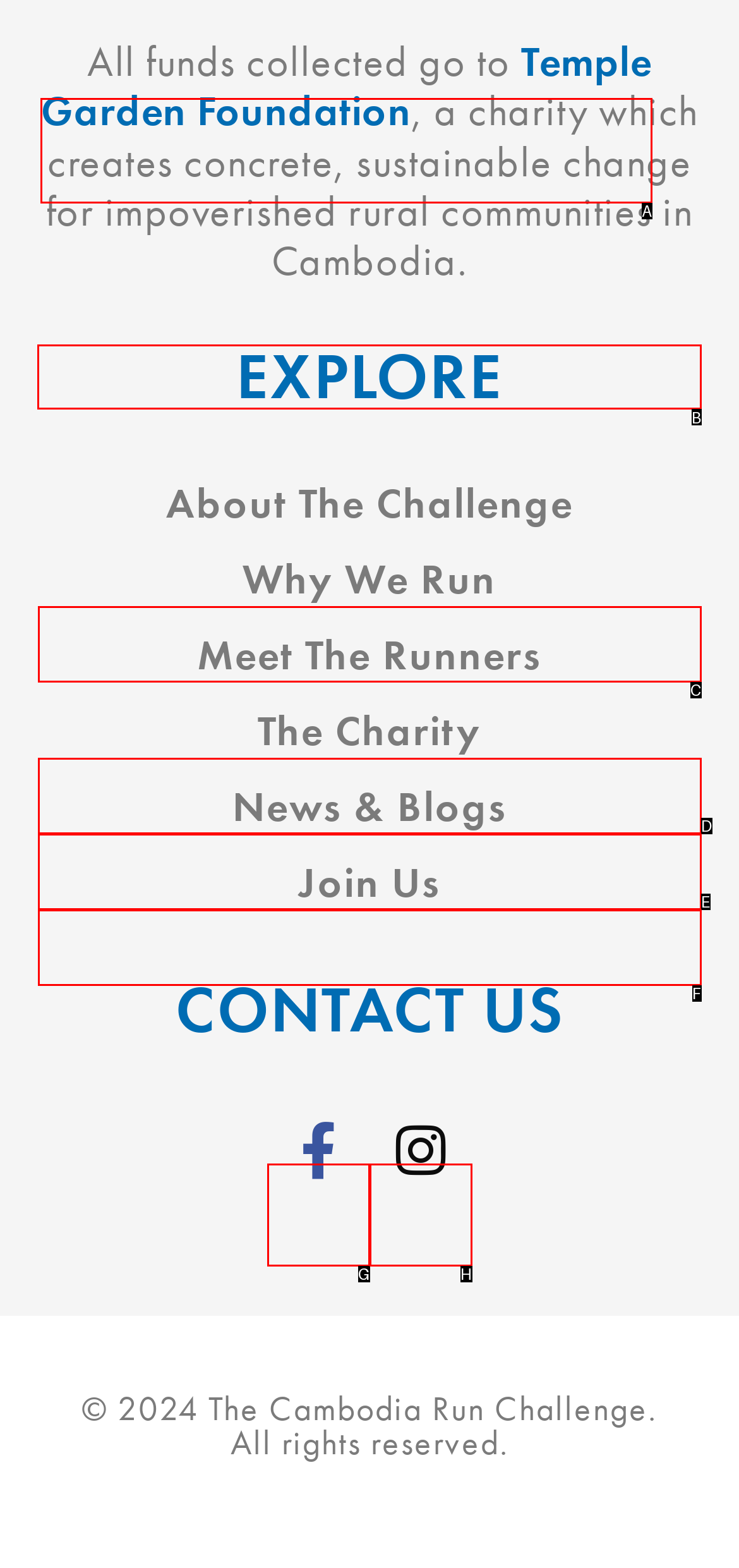Determine which HTML element should be clicked for this task: go to EXPLORE page
Provide the option's letter from the available choices.

B